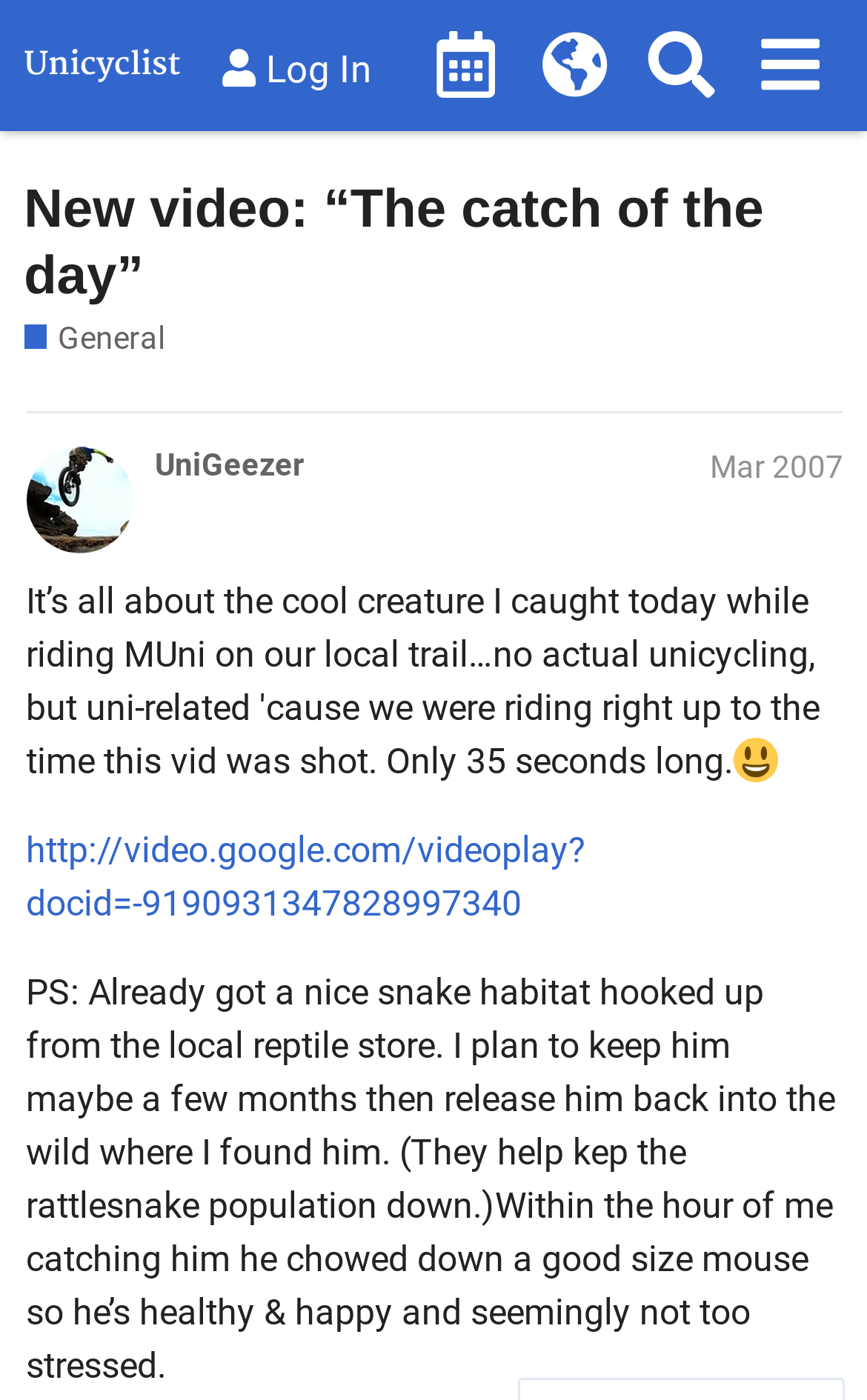Identify the bounding box coordinates of the clickable region required to complete the instruction: "View the Unicycle World Map". The coordinates should be given as four float numbers within the range of 0 and 1, i.e., [left, top, right, bottom].

[0.6, 0.008, 0.724, 0.085]